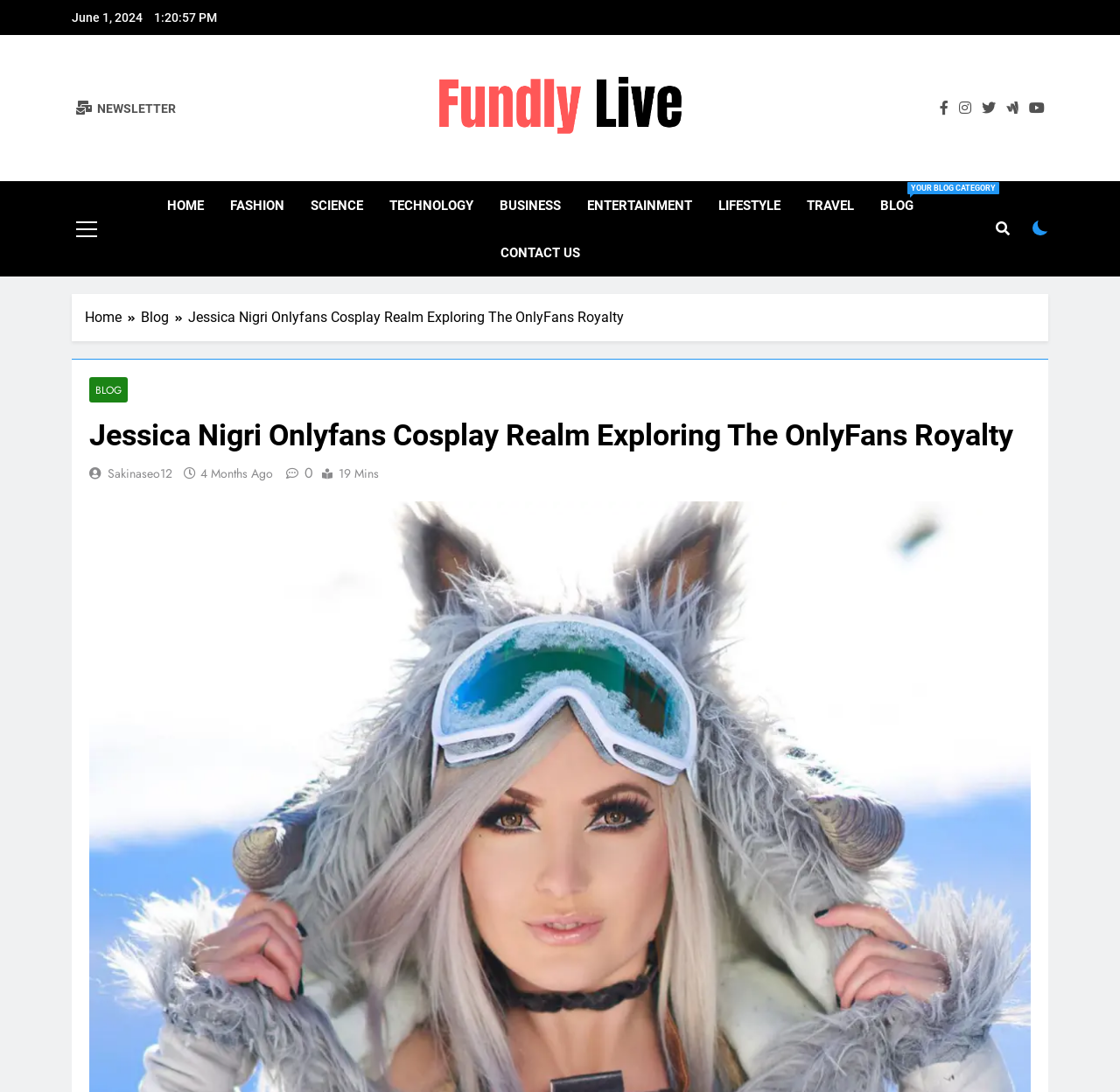Please determine the bounding box coordinates for the element that should be clicked to follow these instructions: "Click on the 'CONTACT US' link".

[0.435, 0.21, 0.529, 0.253]